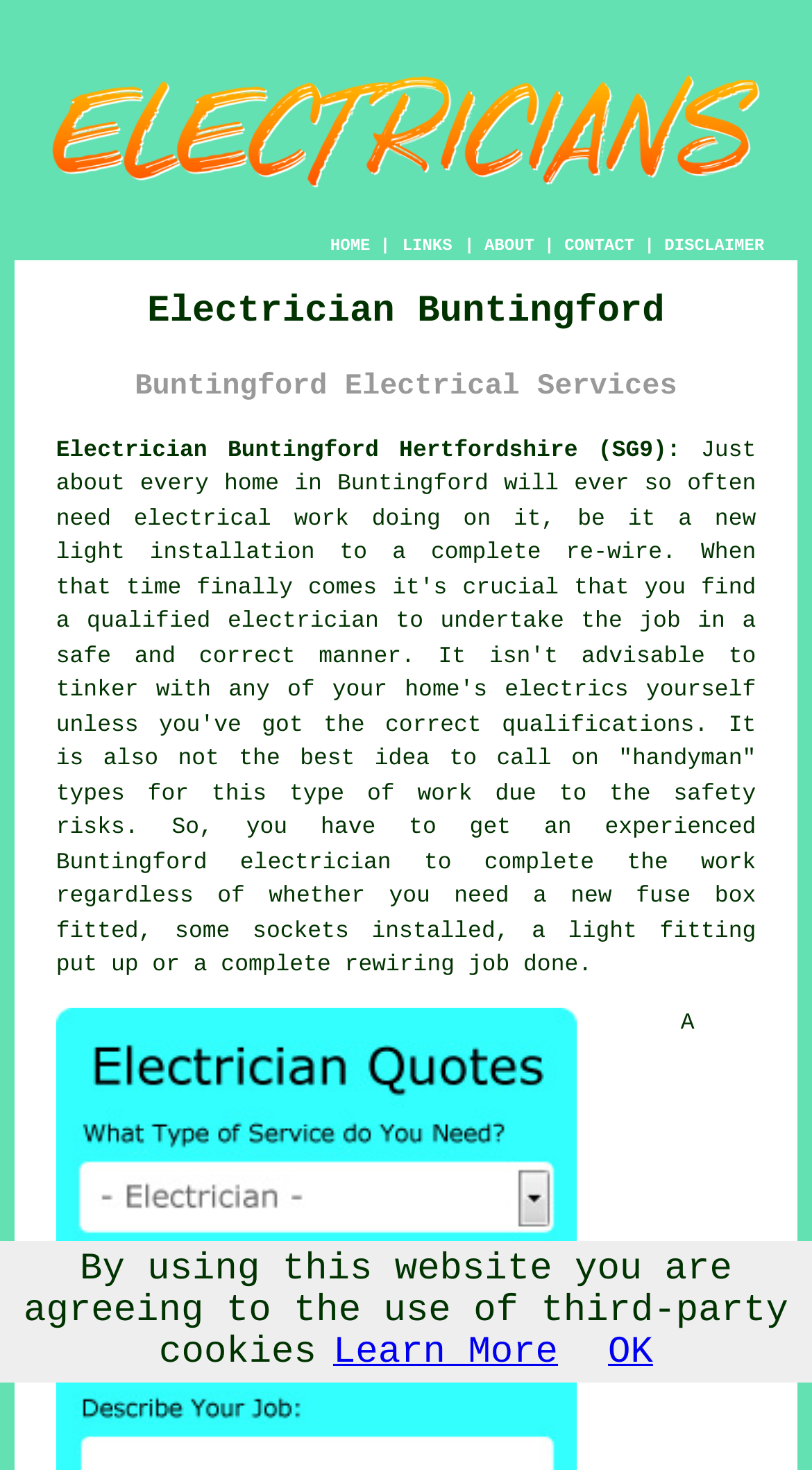Identify the bounding box coordinates for the region to click in order to carry out this instruction: "Click on the 'Main Menu' button". Provide the coordinates using four float numbers between 0 and 1, formatted as [left, top, right, bottom].

None